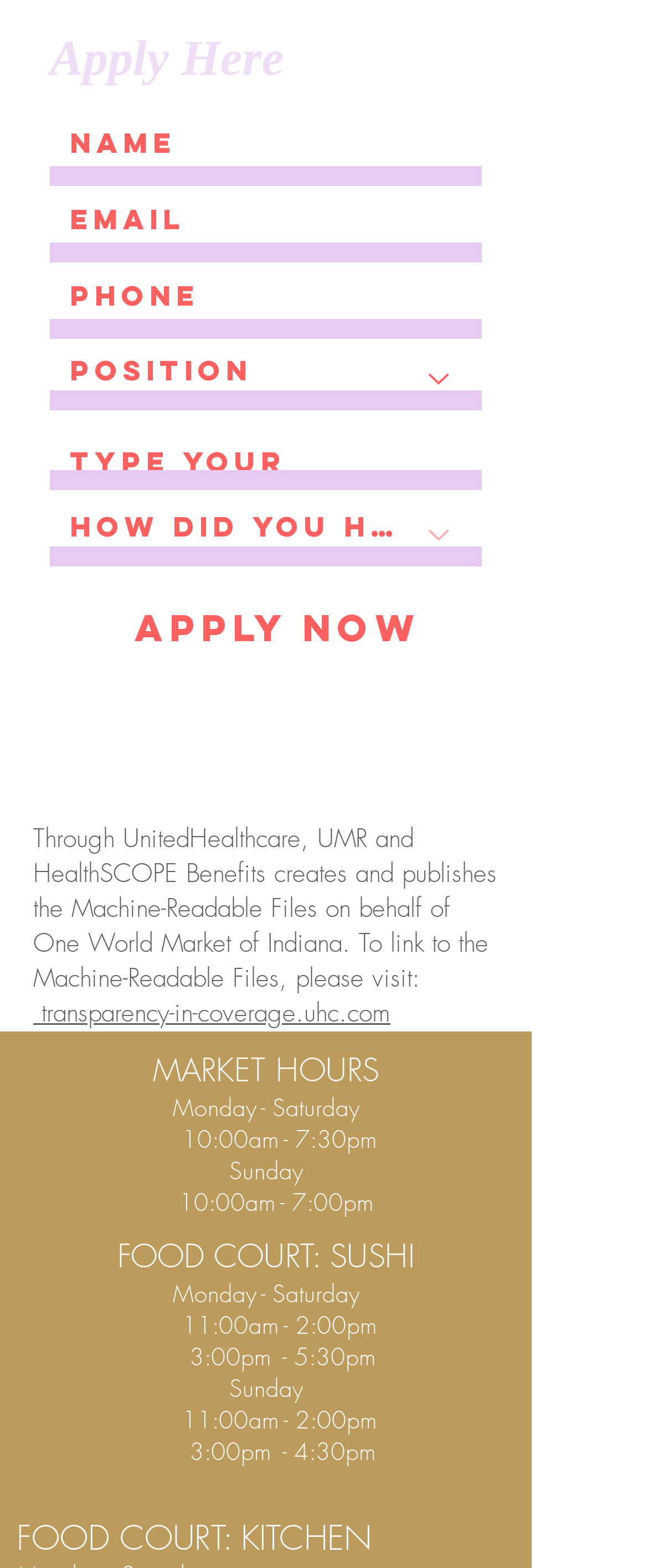Show the bounding box coordinates of the region that should be clicked to follow the instruction: "Visit transparency-in-coverage.uhc.com."

[0.051, 0.636, 0.603, 0.657]